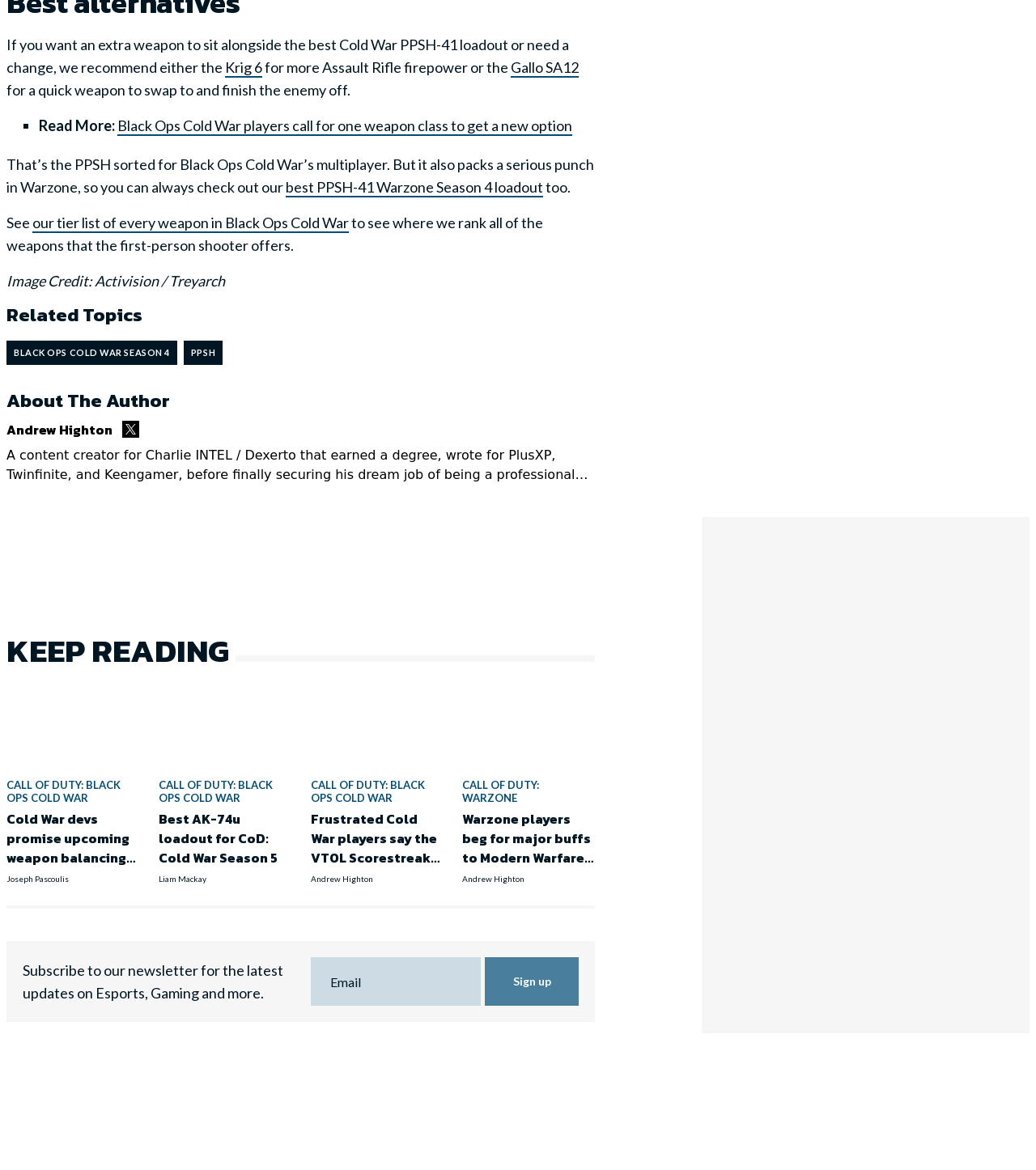Please identify the bounding box coordinates of the element that needs to be clicked to perform the following instruction: "Click the link to read about Cold War devs promising upcoming weapon balancing for Tec-9, EM2, and PPSH".

[0.006, 0.691, 0.13, 0.774]